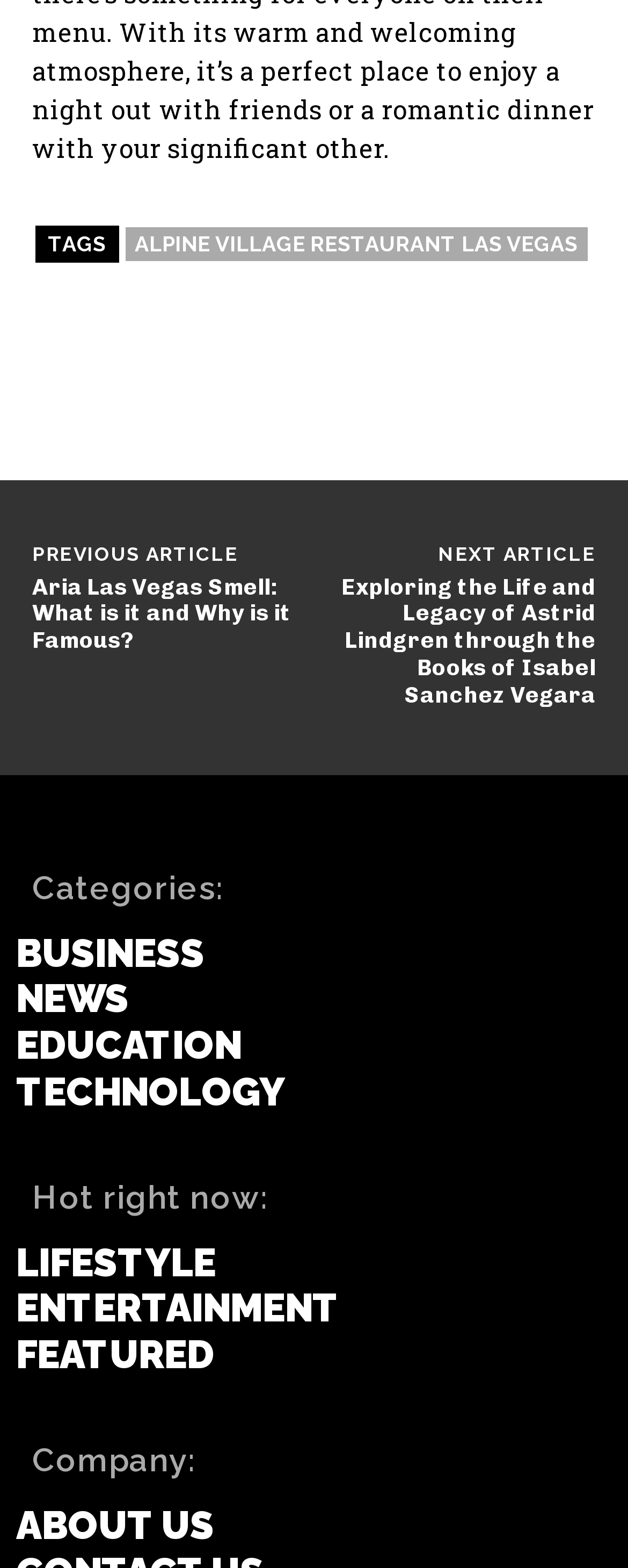Identify the bounding box coordinates of the section to be clicked to complete the task described by the following instruction: "go to the NEXT ARTICLE". The coordinates should be four float numbers between 0 and 1, formatted as [left, top, right, bottom].

[0.697, 0.346, 0.949, 0.36]